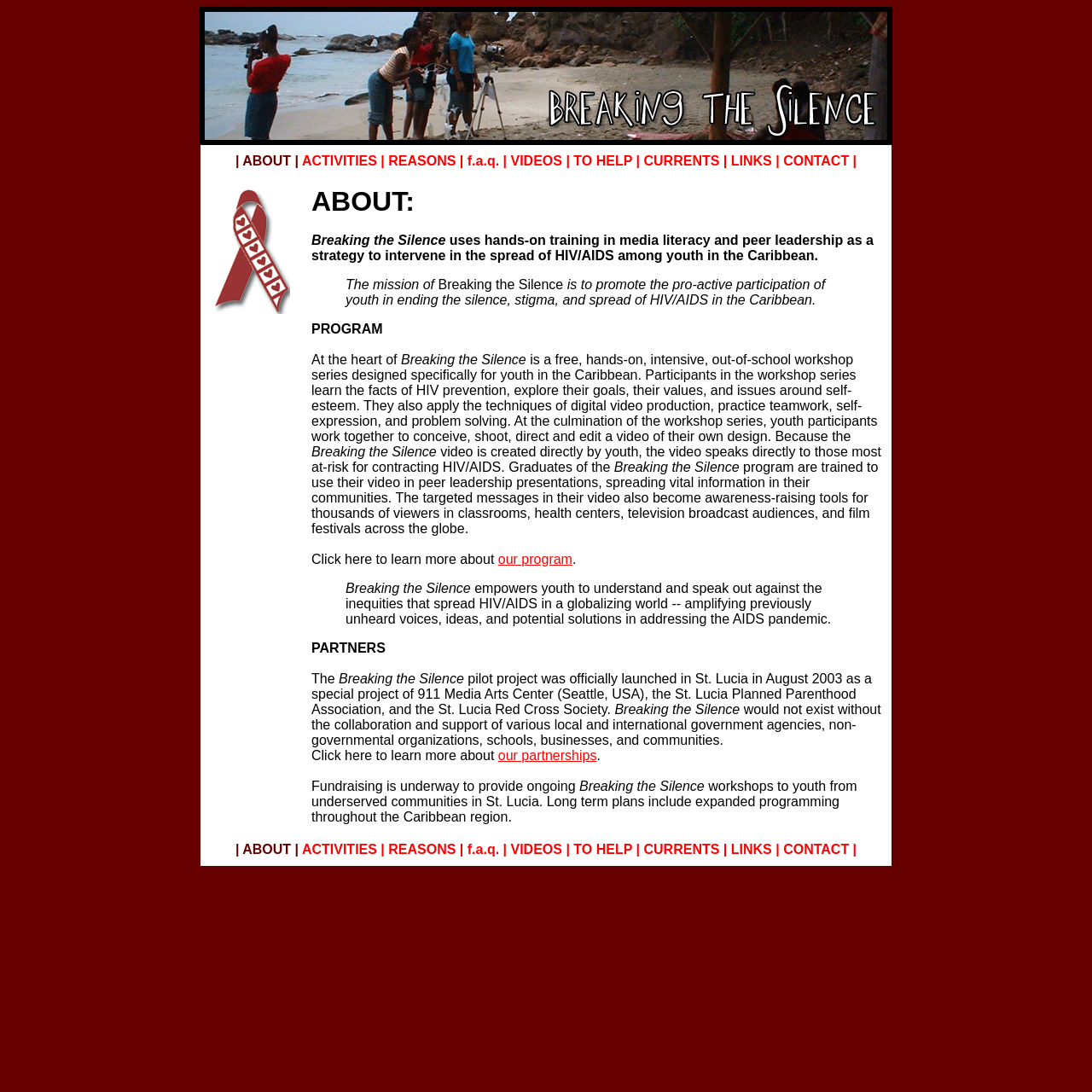What is the main purpose of Breaking the Silence program?
Using the information from the image, give a concise answer in one word or a short phrase.

HIV prevention